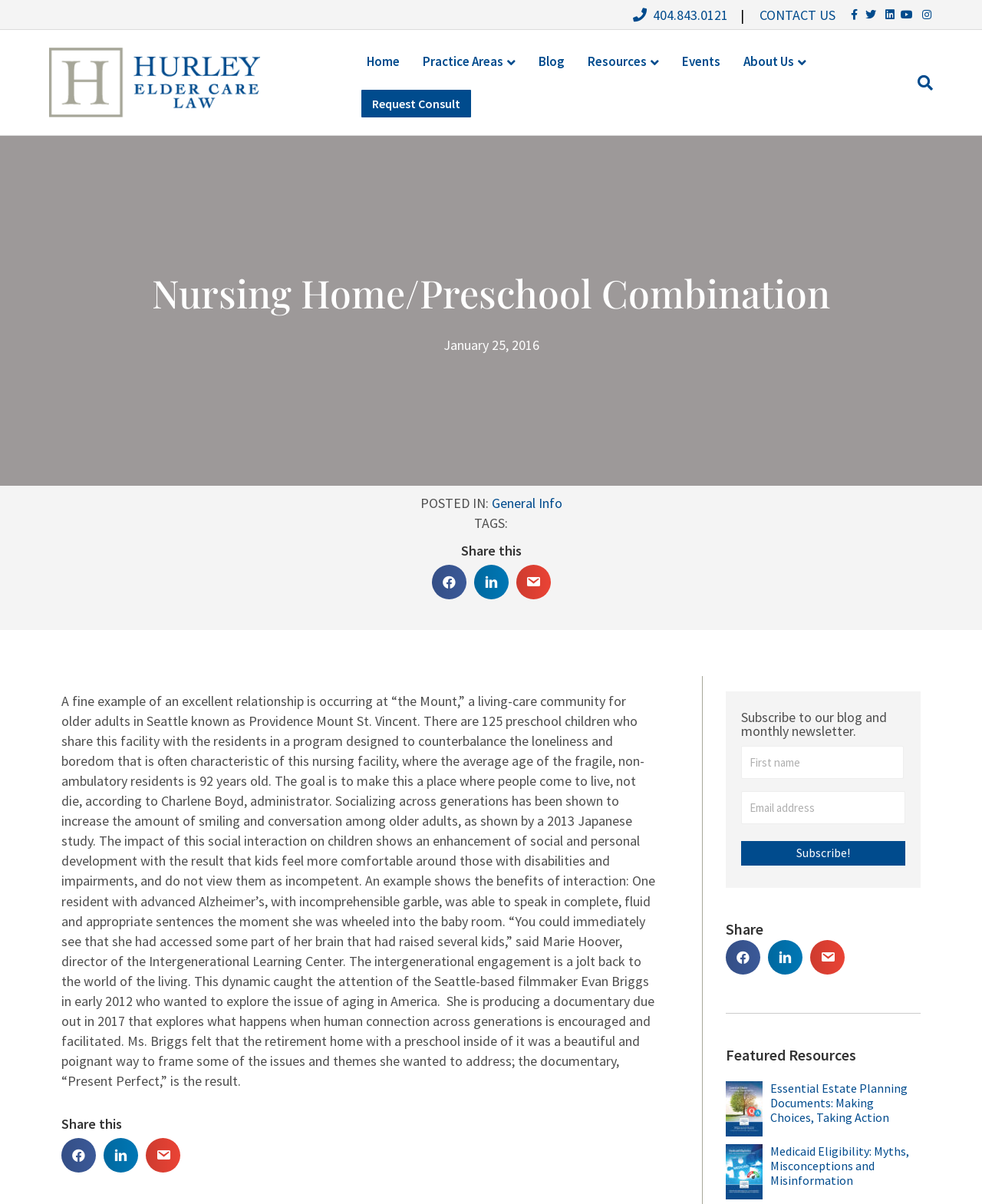How many preschool children share the facility with the residents?
Using the information from the image, give a concise answer in one word or a short phrase.

125